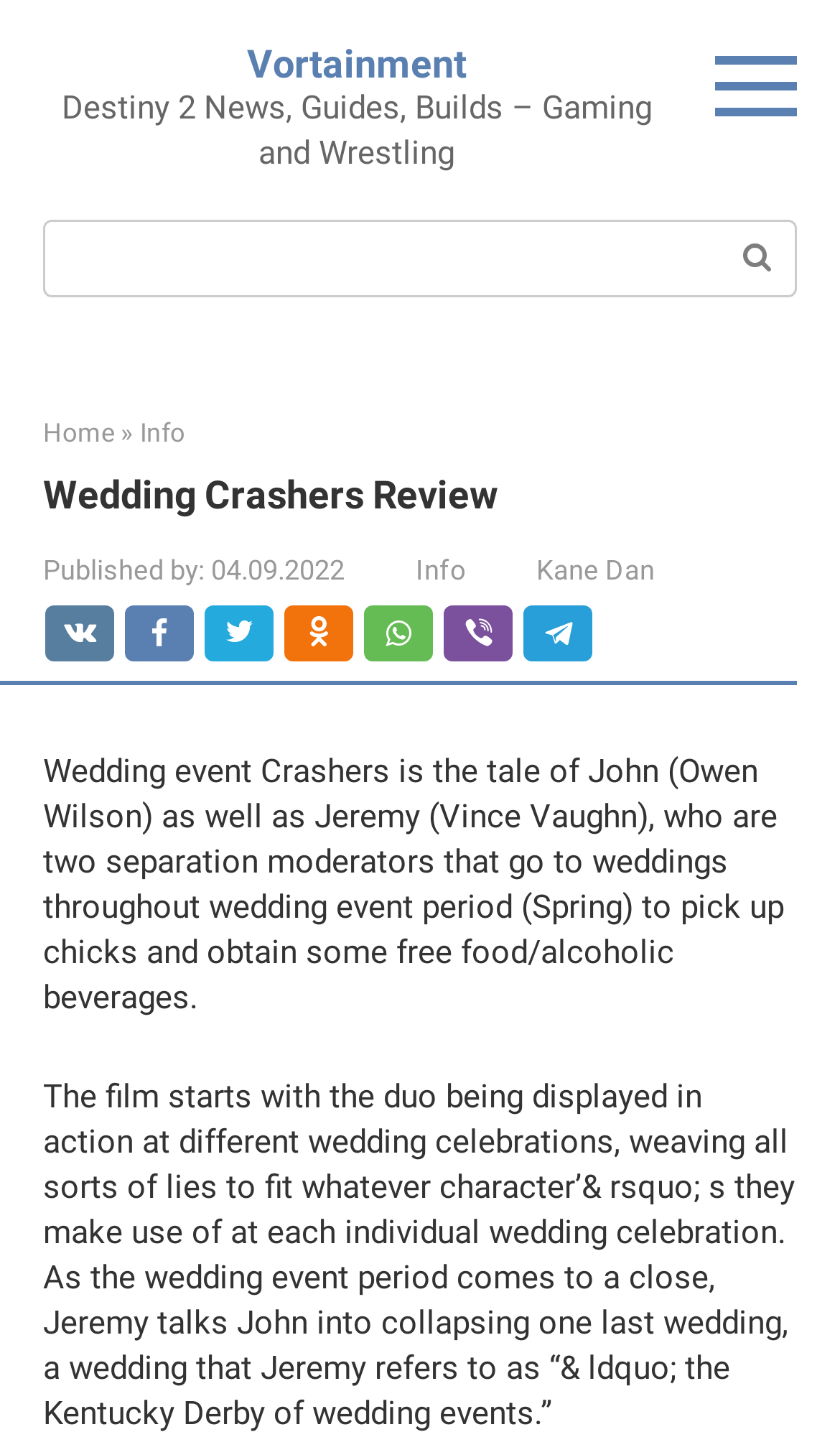What is the purpose of John and Jeremy attending weddings?
Using the image provided, answer with just one word or phrase.

To pick up chicks and get free food/alcoholic beverages